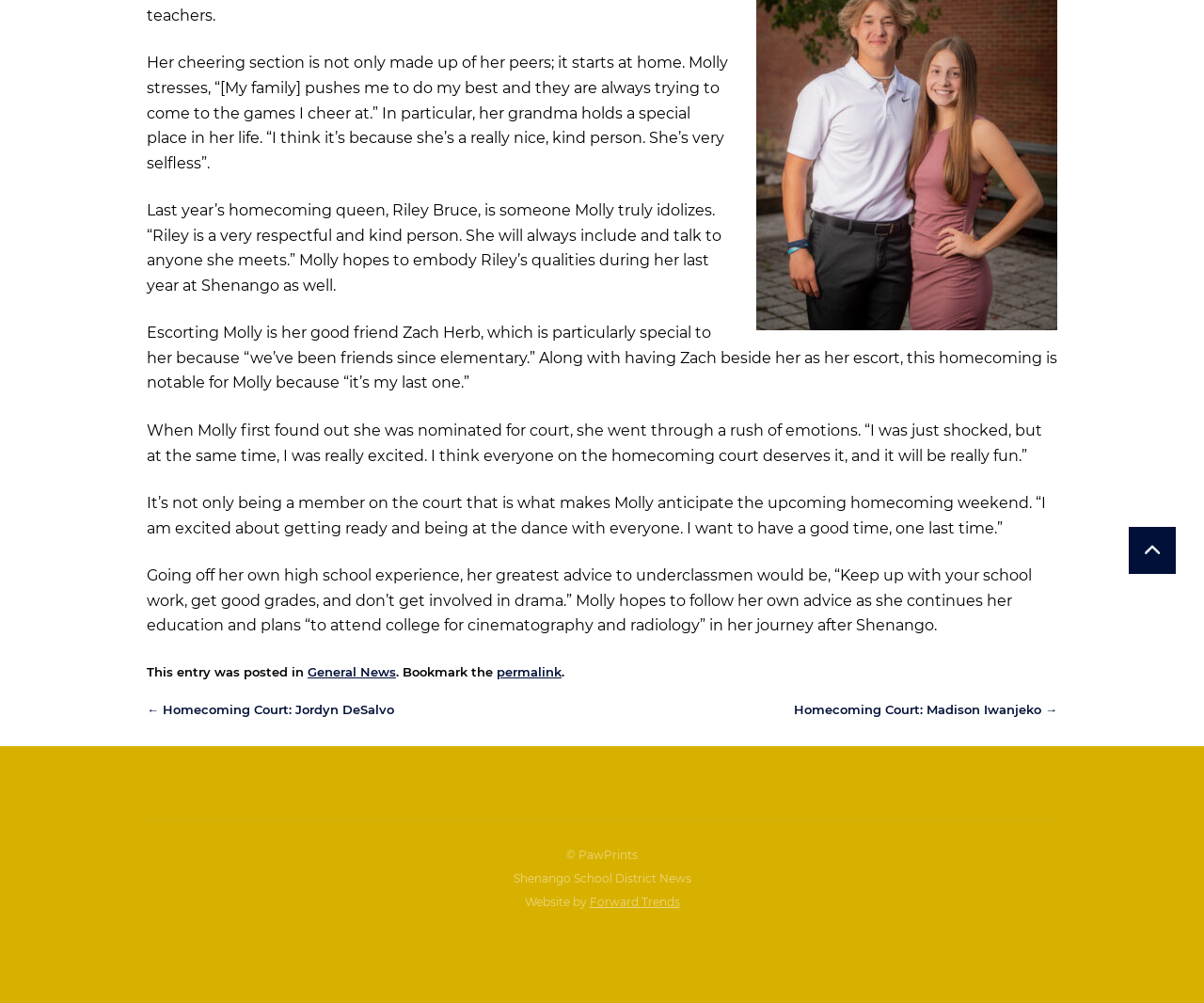Locate the bounding box of the UI element described in the following text: "top".

[0.938, 0.525, 0.977, 0.572]